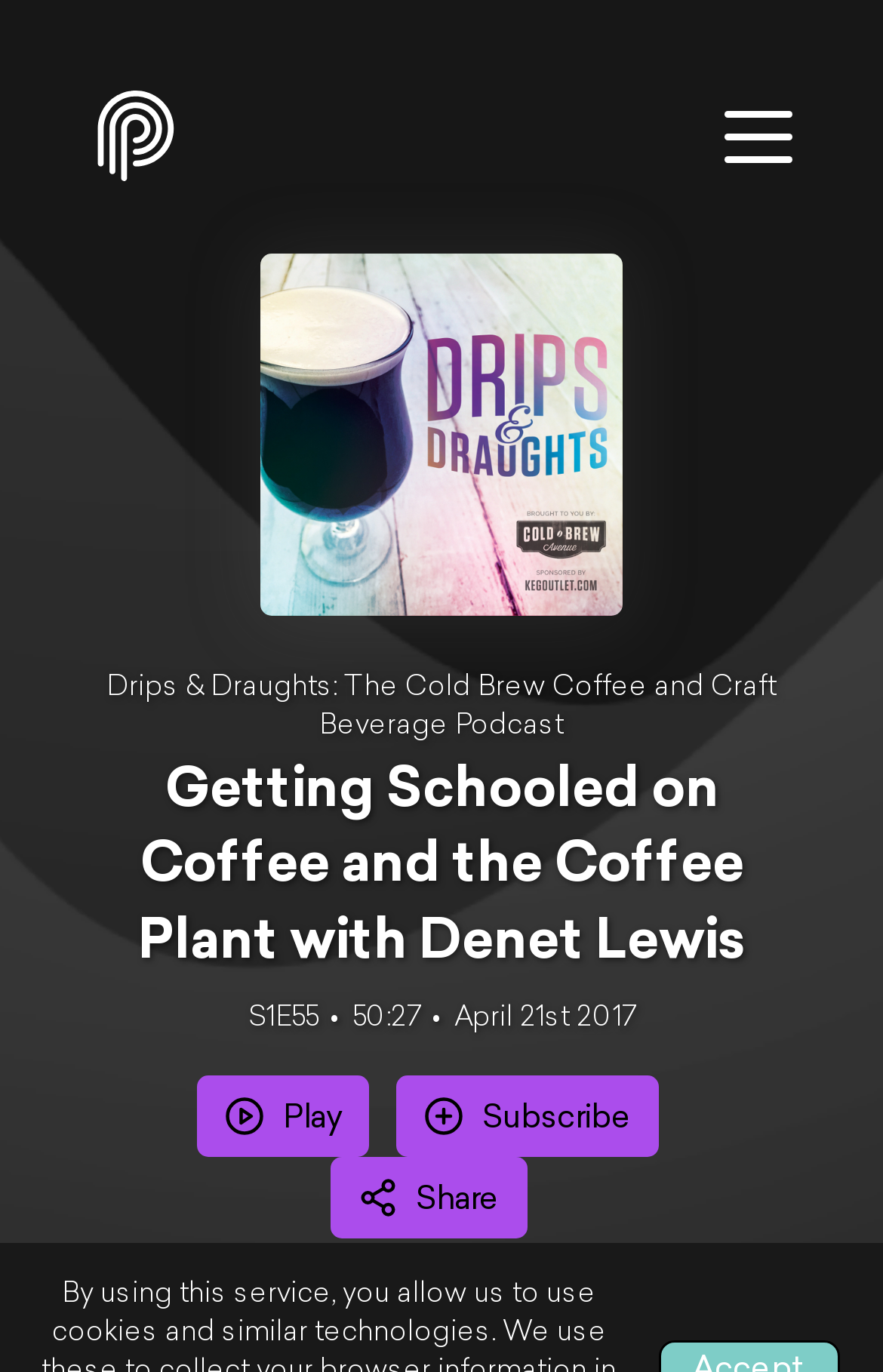Generate the text content of the main heading of the webpage.

Getting Schooled on Coffee and the Coffee Plant with Denet Lewis